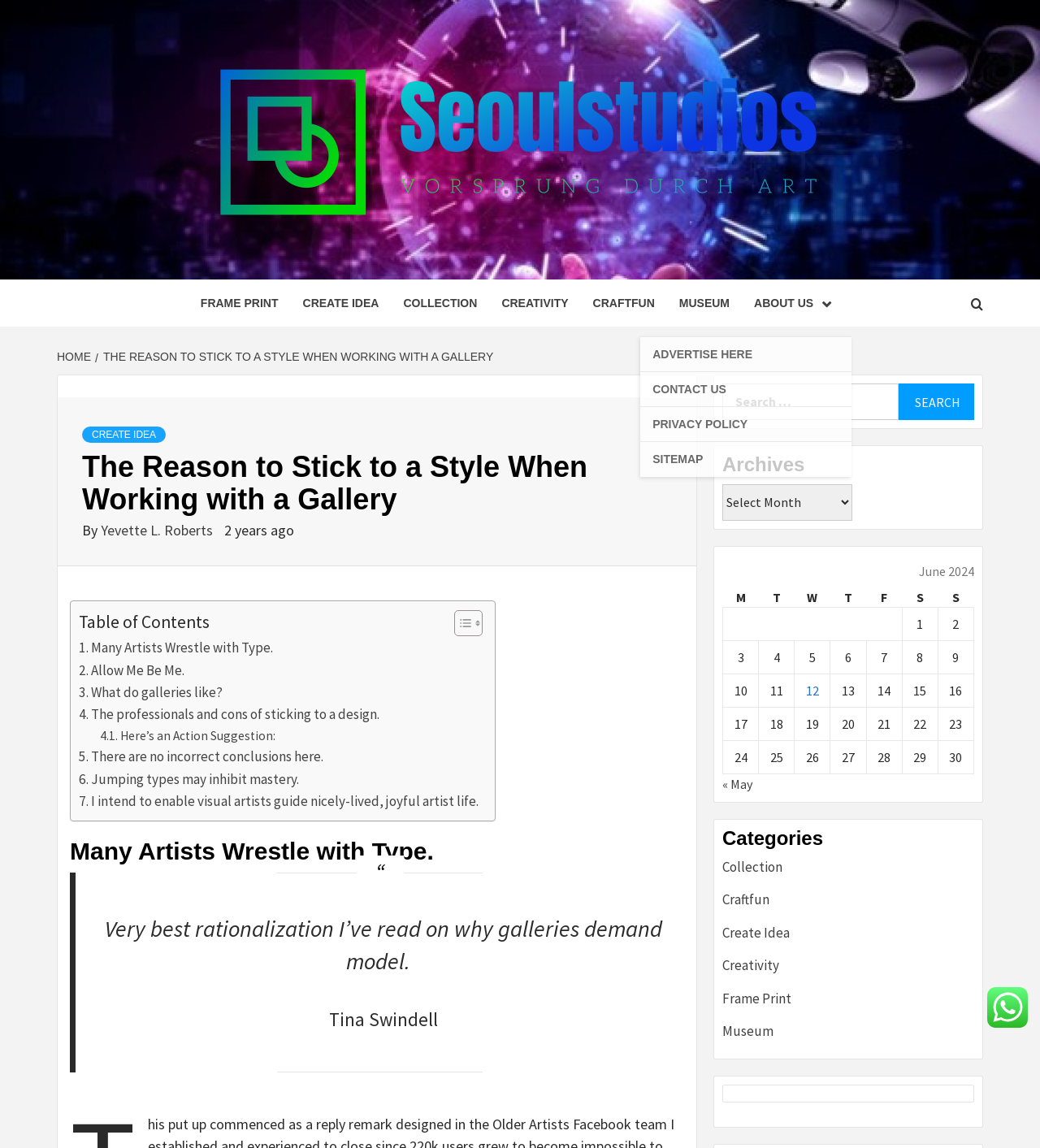Specify the bounding box coordinates of the area to click in order to execute this command: 'Click on the 'CREATE IDEA' link'. The coordinates should consist of four float numbers ranging from 0 to 1, and should be formatted as [left, top, right, bottom].

[0.181, 0.243, 0.279, 0.285]